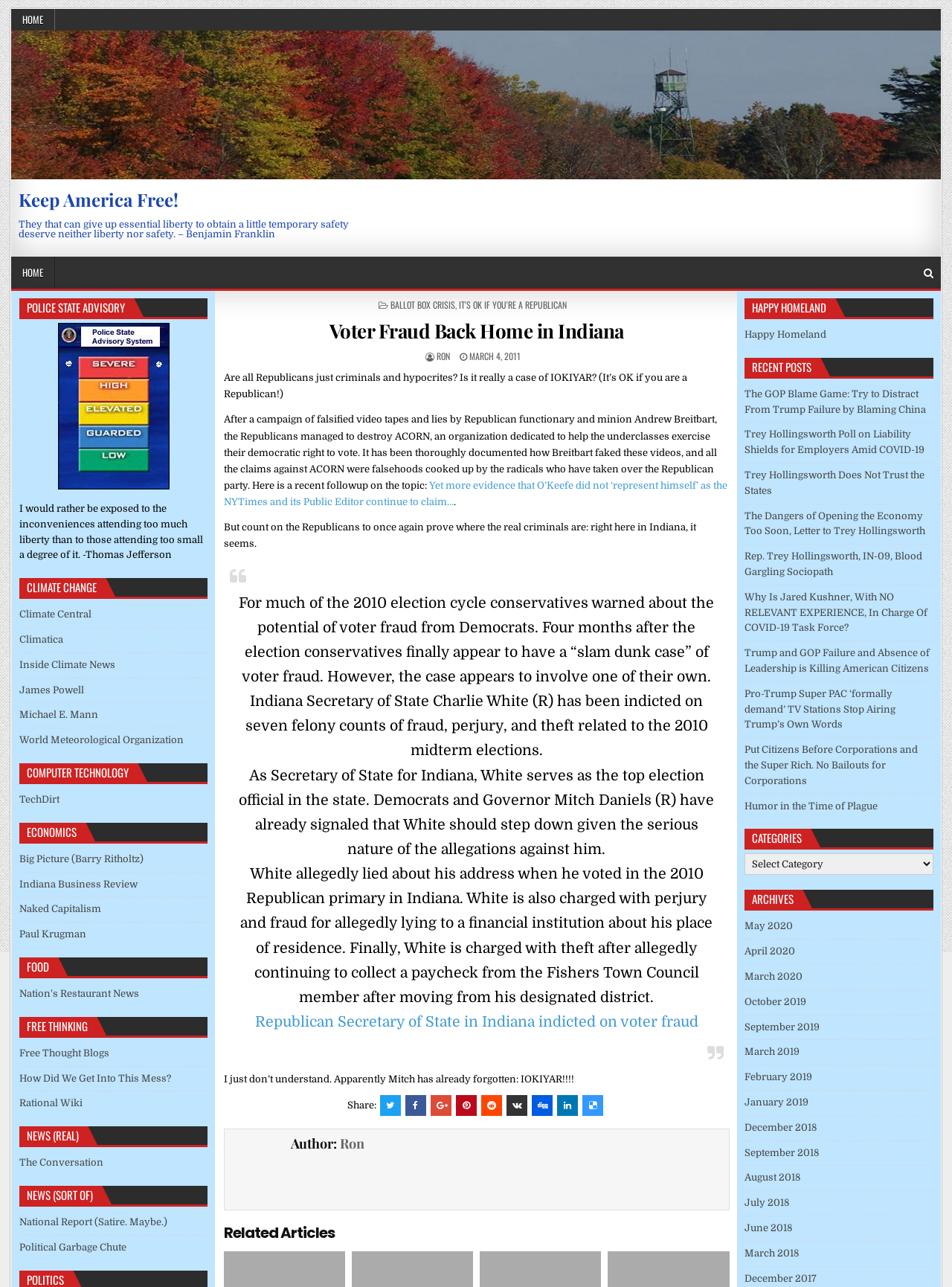Determine the bounding box coordinates of the region I should click to achieve the following instruction: "Click the 'HOME' link". Ensure the bounding box coordinates are four float numbers between 0 and 1, i.e., [left, top, right, bottom].

[0.012, 0.007, 0.058, 0.024]